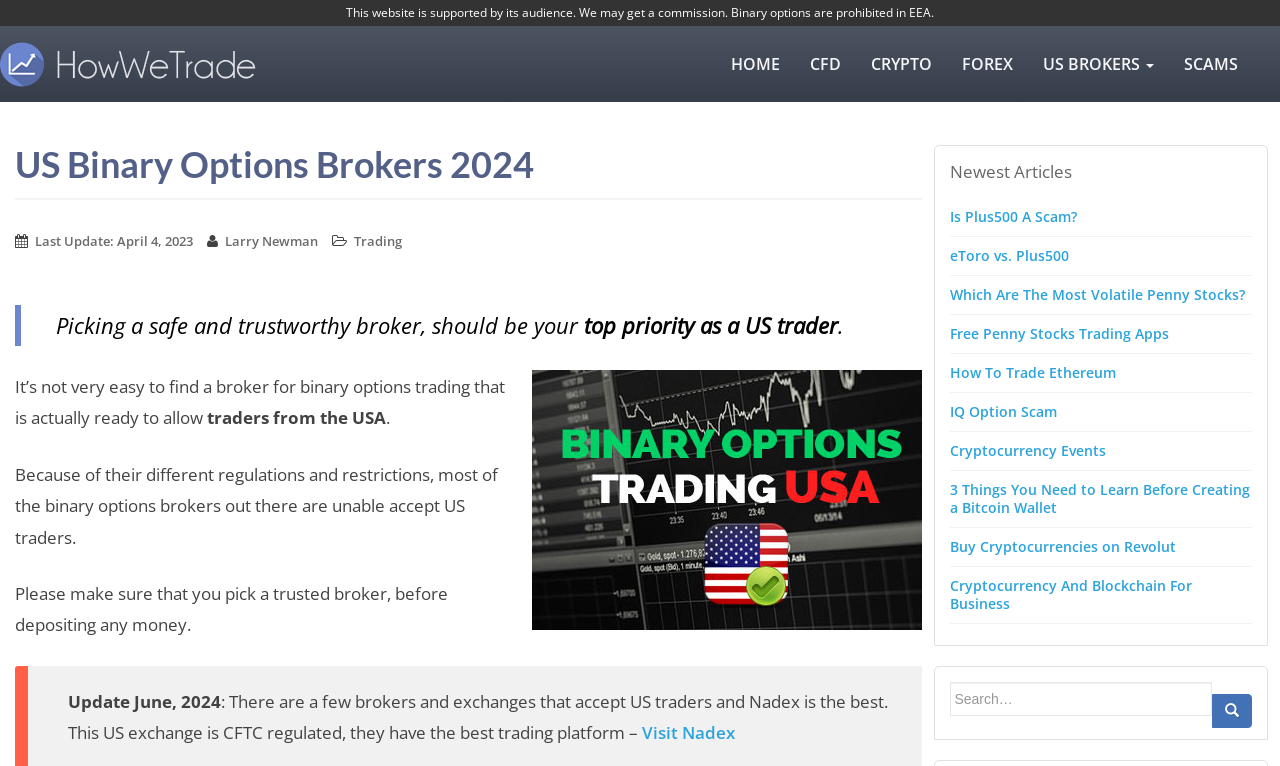Extract the primary headline from the webpage and present its text.

US Binary Options Brokers 2024